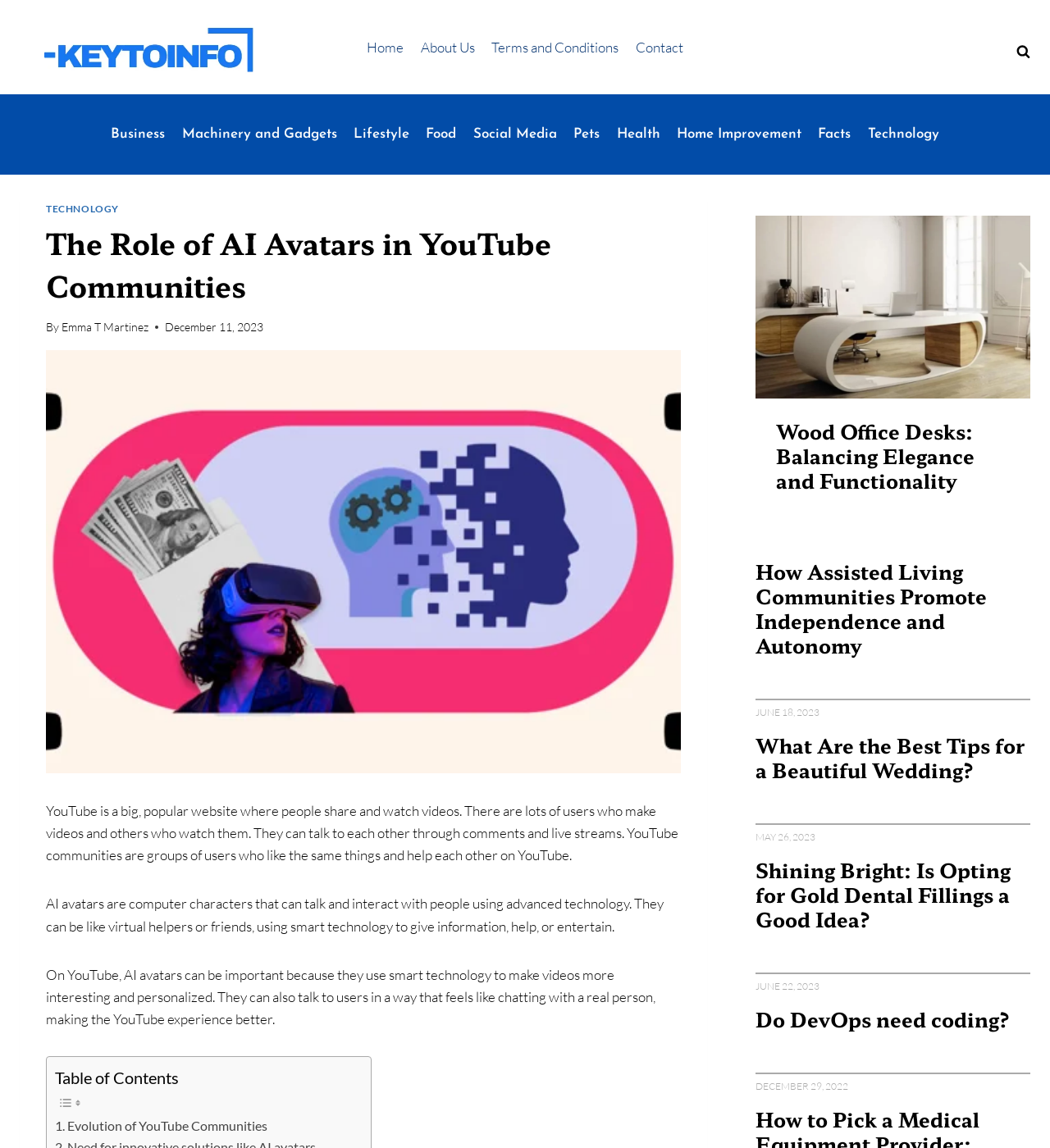How many articles are on this webpage?
Examine the webpage screenshot and provide an in-depth answer to the question.

I counted the number of article elements on the webpage, which are [207], [208], [209], [210], and [211]. Each of these elements contains a separate article, so there are 5 articles in total.